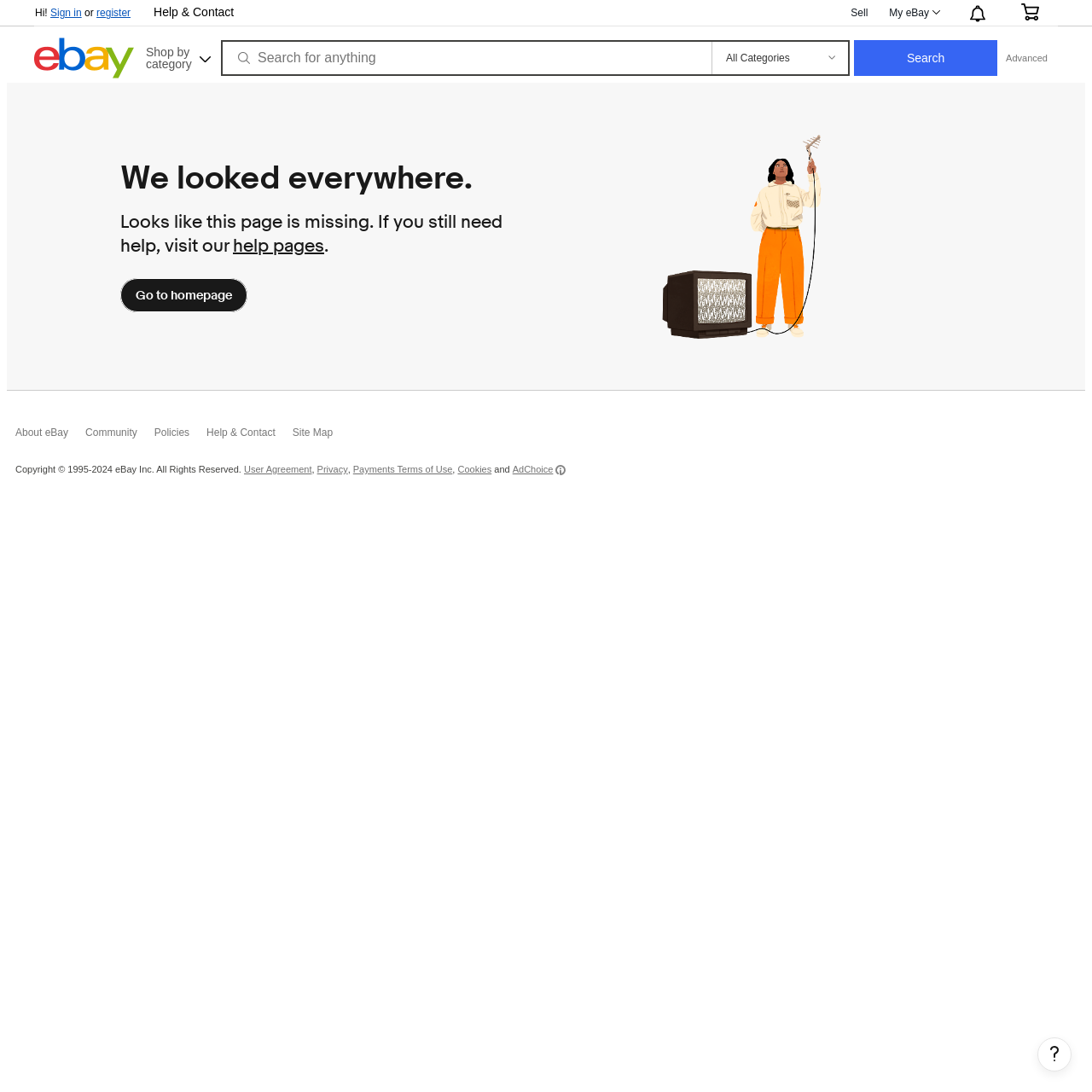Create a detailed summary of the webpage's content and design.

This webpage is an error page from eBay. At the top left, there is a link to "eBay Home" and a button to "Shop by category". Next to these elements, there is a search bar with a textbox to input search queries, a combobox to select a category, and a "Search" button. On the right side of the search bar, there is a link to "Advanced Search".

Below the search bar, there is a navigation menu labeled "Account" with links to "Sign in", "register", "Help & Contact", "Sell", "My eBay", and "Your shopping cart". There is also a button for notifications.

The main content of the page is an error message, which states "We looked everywhere. Looks like this page is missing. If you still need help, visit our help pages." There is a link to "help pages" and a button to "Go to homepage".

At the bottom of the page, there is a section with links to "About eBay", "Community", "Policies", "Help & Contact", and "Site Map". Below this section, there is a copyright notice and links to "User Agreement", "Privacy", "Payments Terms of Use", "Cookies", and "AdChoice". On the bottom right, there is a button labeled "Help, opens dialogs" with an image icon.